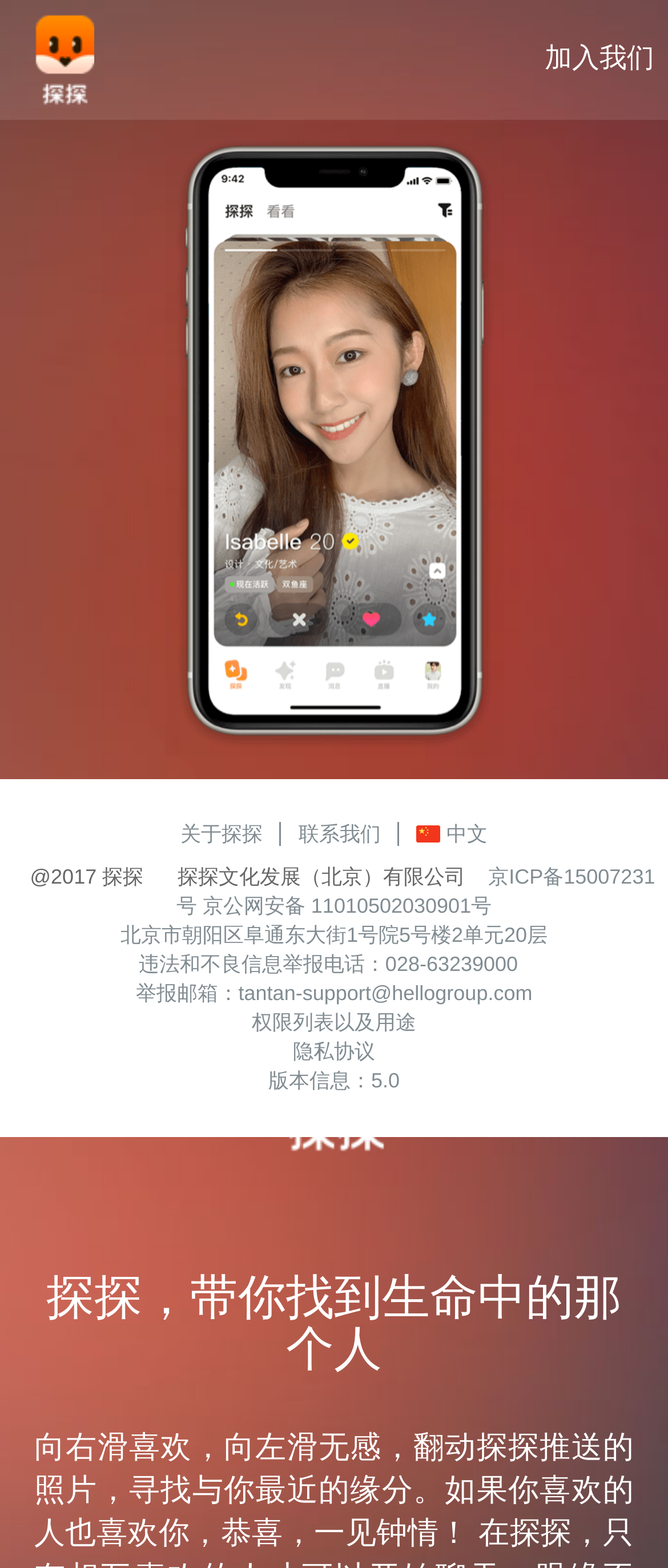What is the bounding box coordinate of the image with the text '探探'?
Examine the screenshot and reply with a single word or phrase.

[0.247, 0.079, 0.753, 0.483]